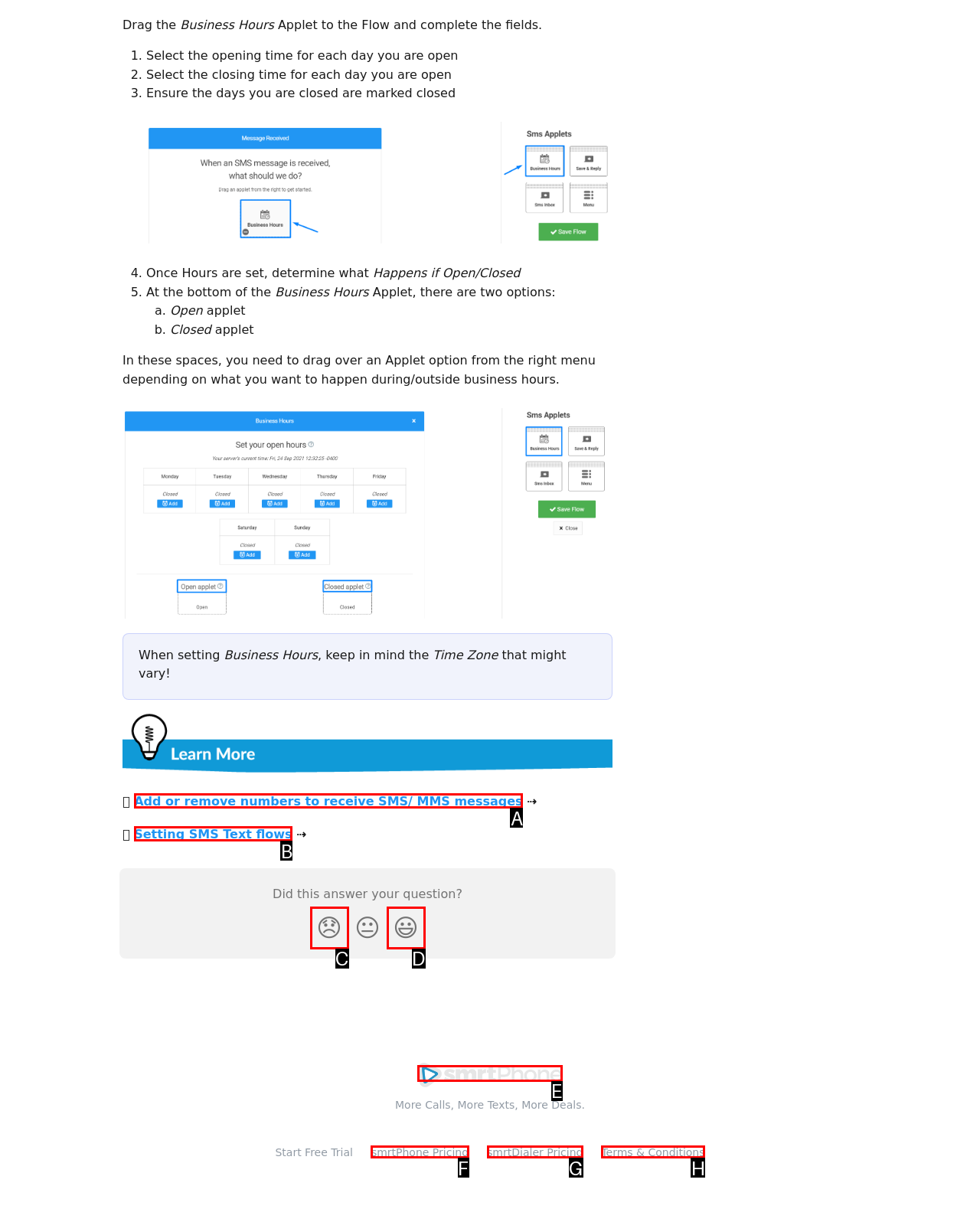Identify the HTML element that corresponds to the following description: 😞. Provide the letter of the correct option from the presented choices.

C